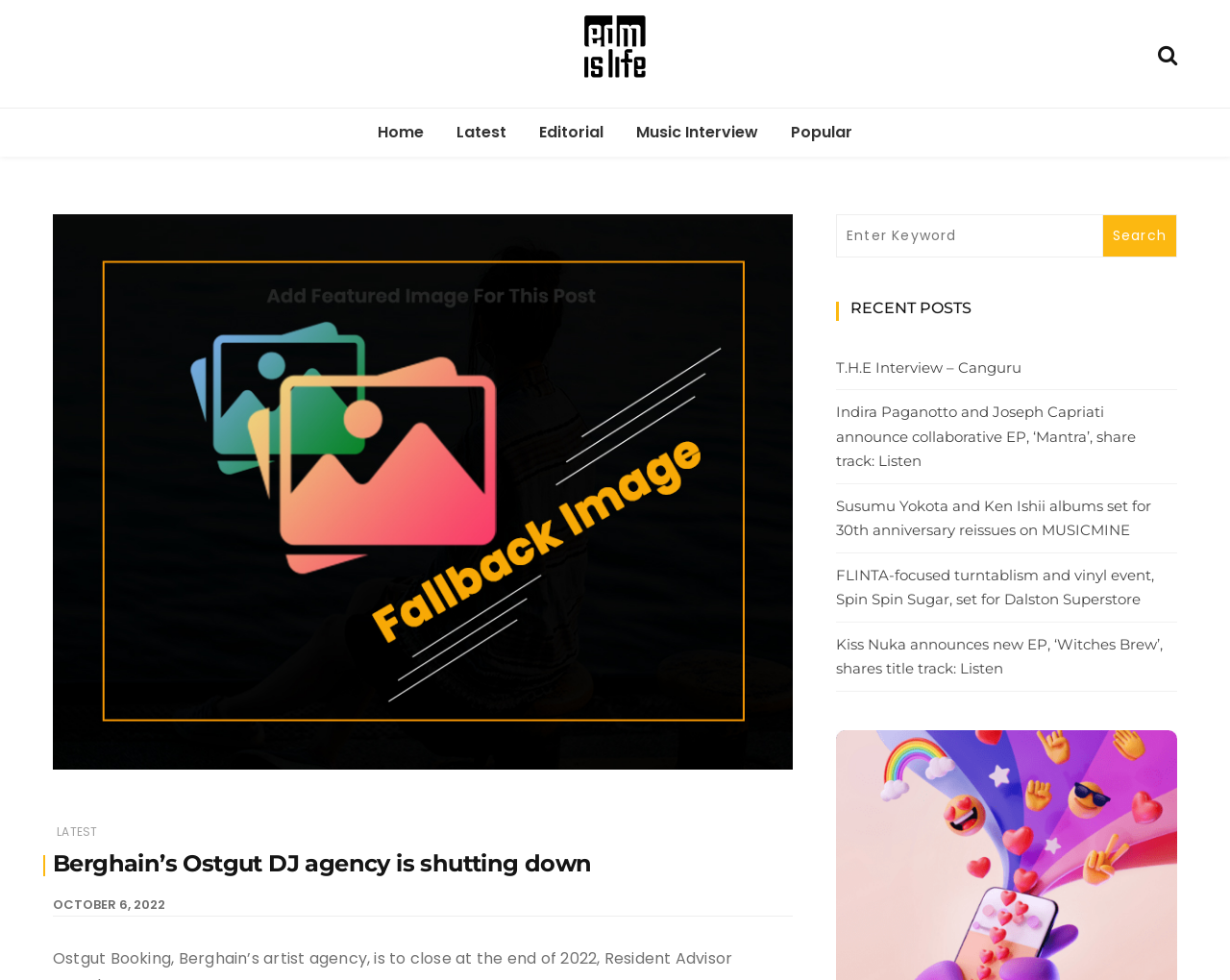What is the name of the website?
Use the image to answer the question with a single word or phrase.

EDM Is Life